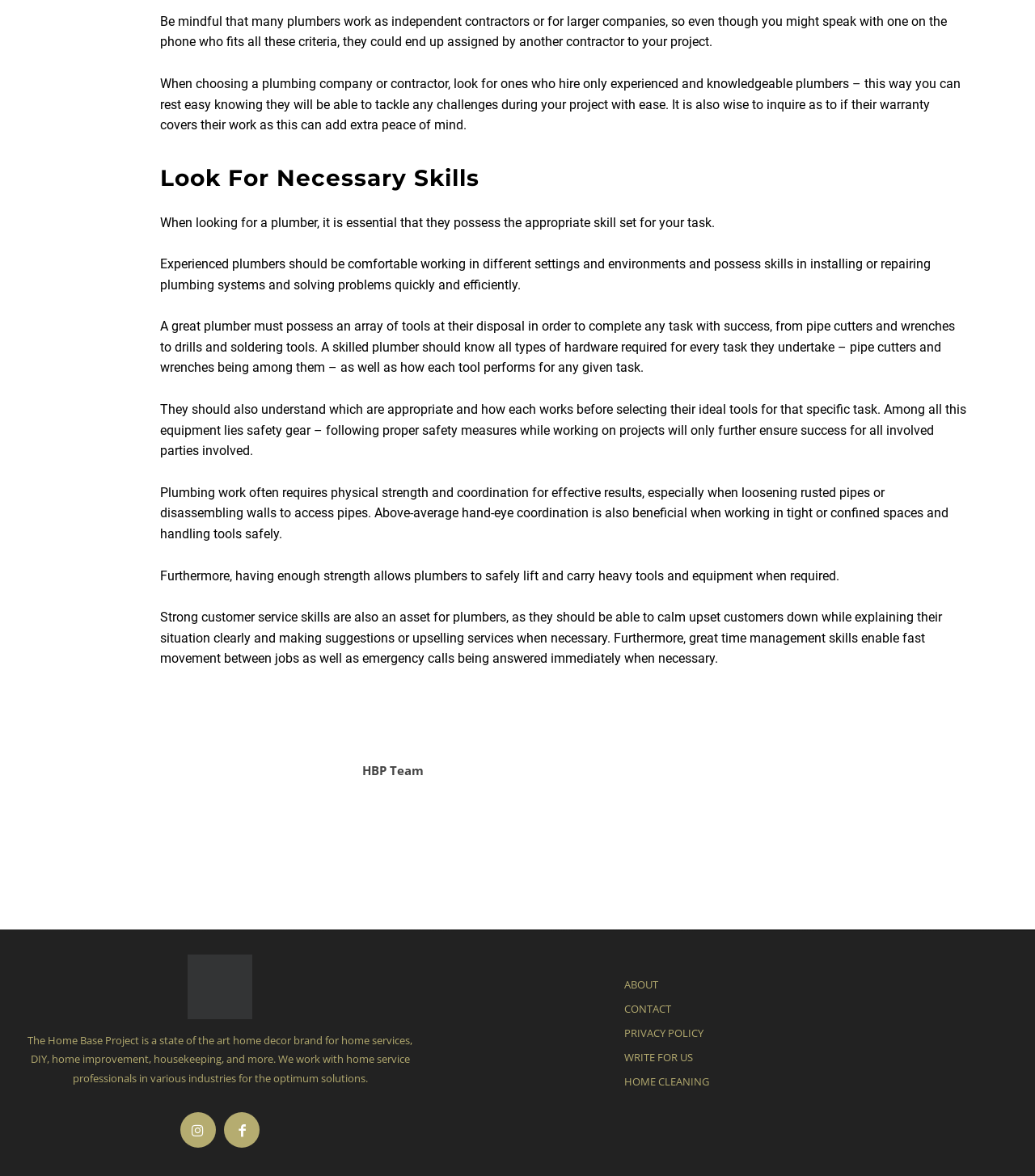Look at the image and answer the question in detail:
What is the purpose of a plumber having physical strength?

According to the webpage, a plumber needs physical strength to safely lift and carry heavy tools and equipment when required, which is essential for effective results in their work.